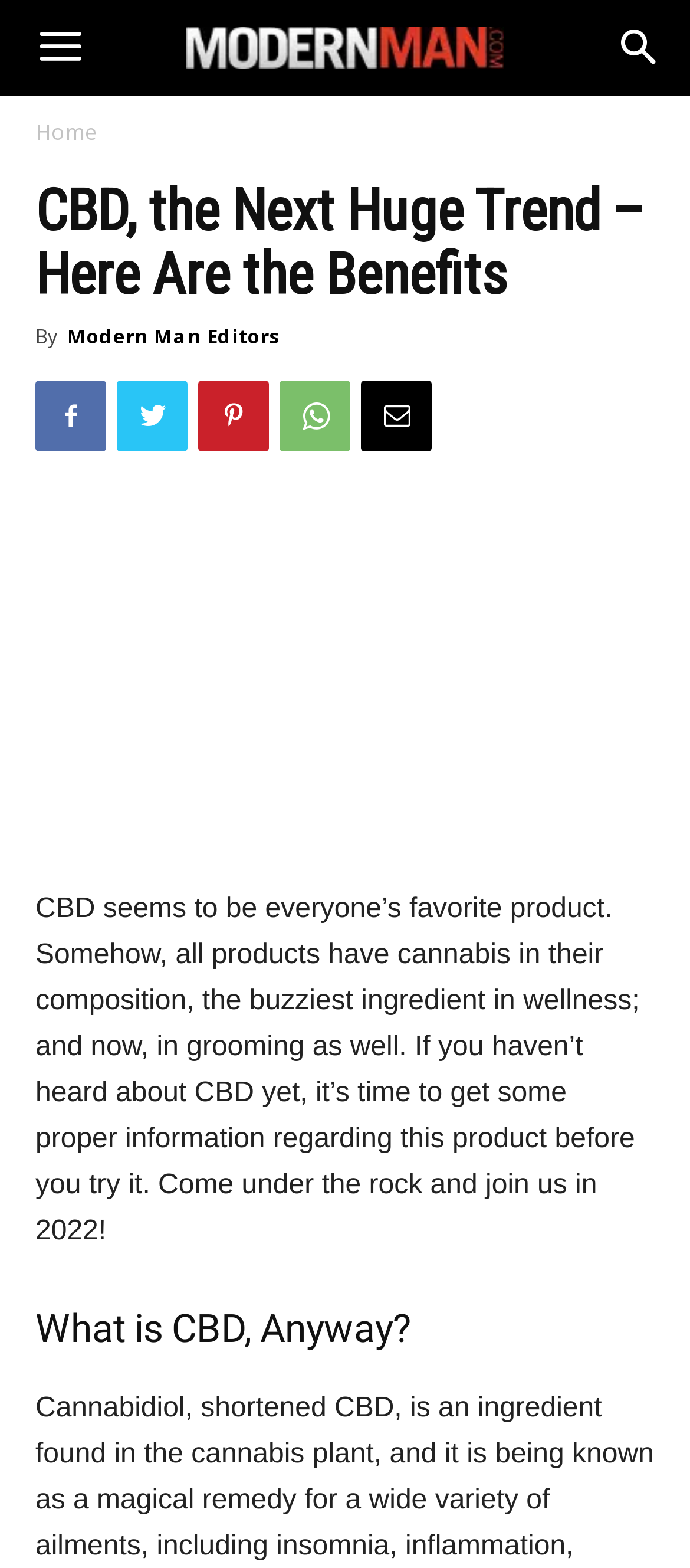What is the website's name?
From the image, respond using a single word or phrase.

Modern Man